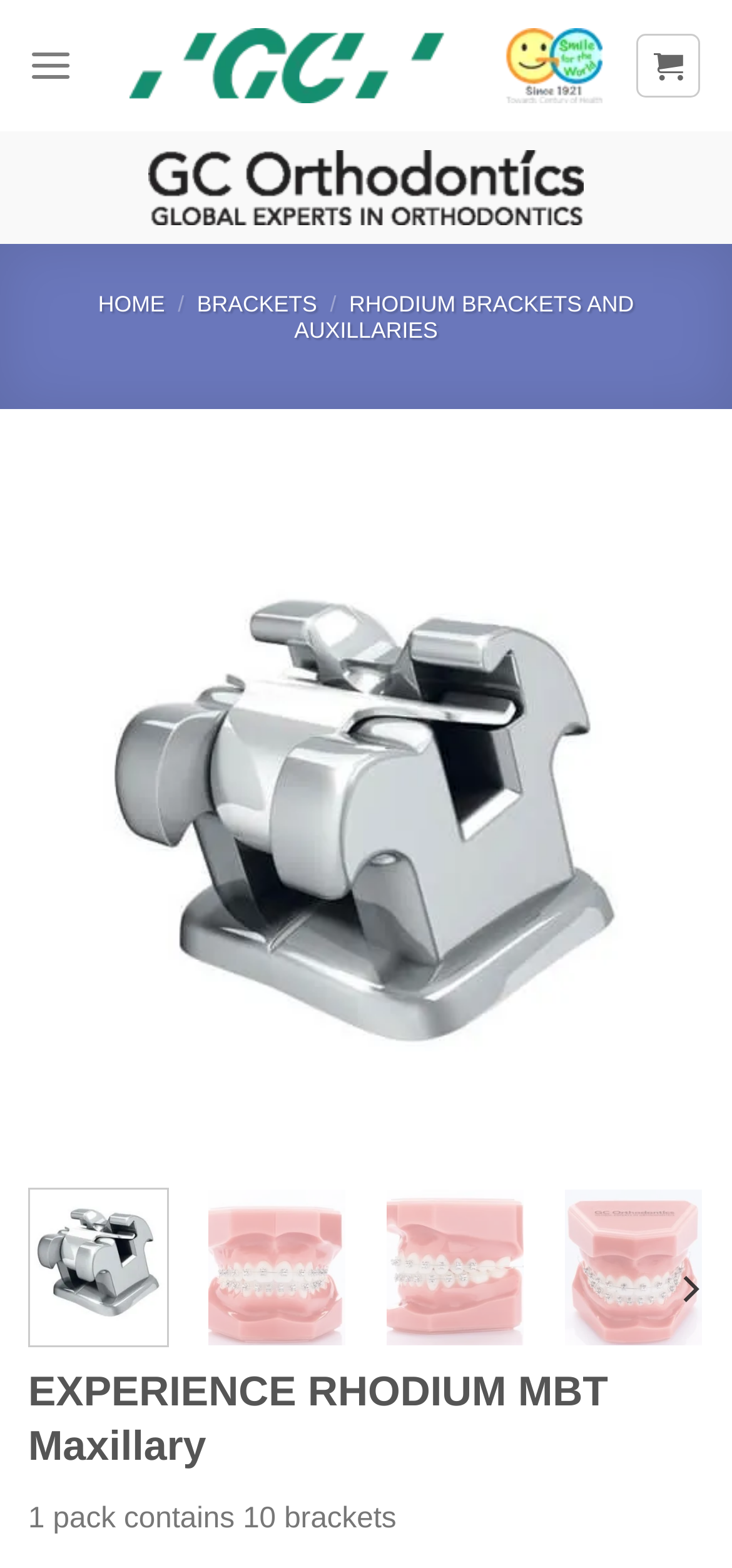Find and extract the text of the primary heading on the webpage.

EXPERIENCE RHODIUM MBT Maxillary